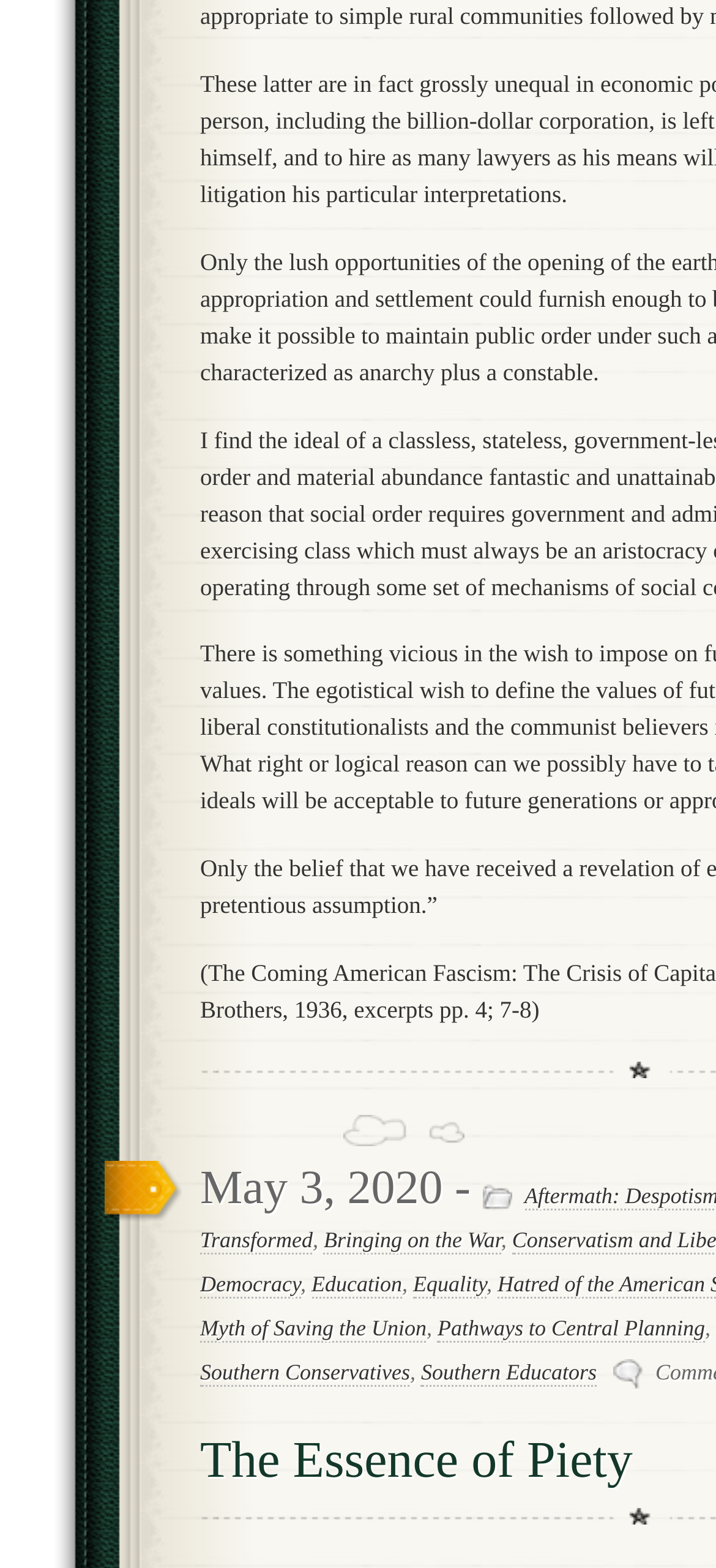Please locate the bounding box coordinates of the element that should be clicked to complete the given instruction: "Visit 'Democracy'".

[0.279, 0.811, 0.42, 0.828]